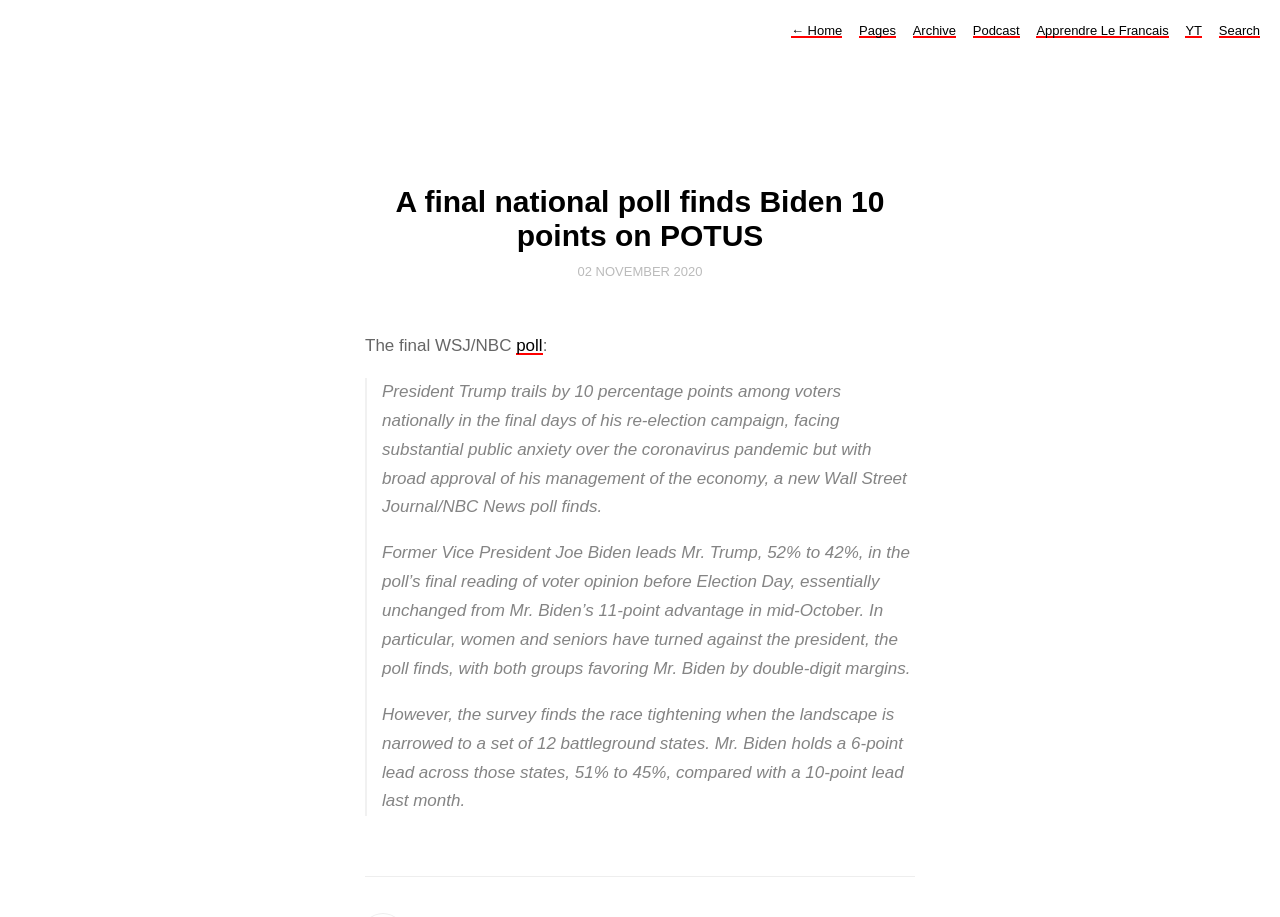What is the topic of the article?
Using the image as a reference, answer the question with a short word or phrase.

Biden and POTUS